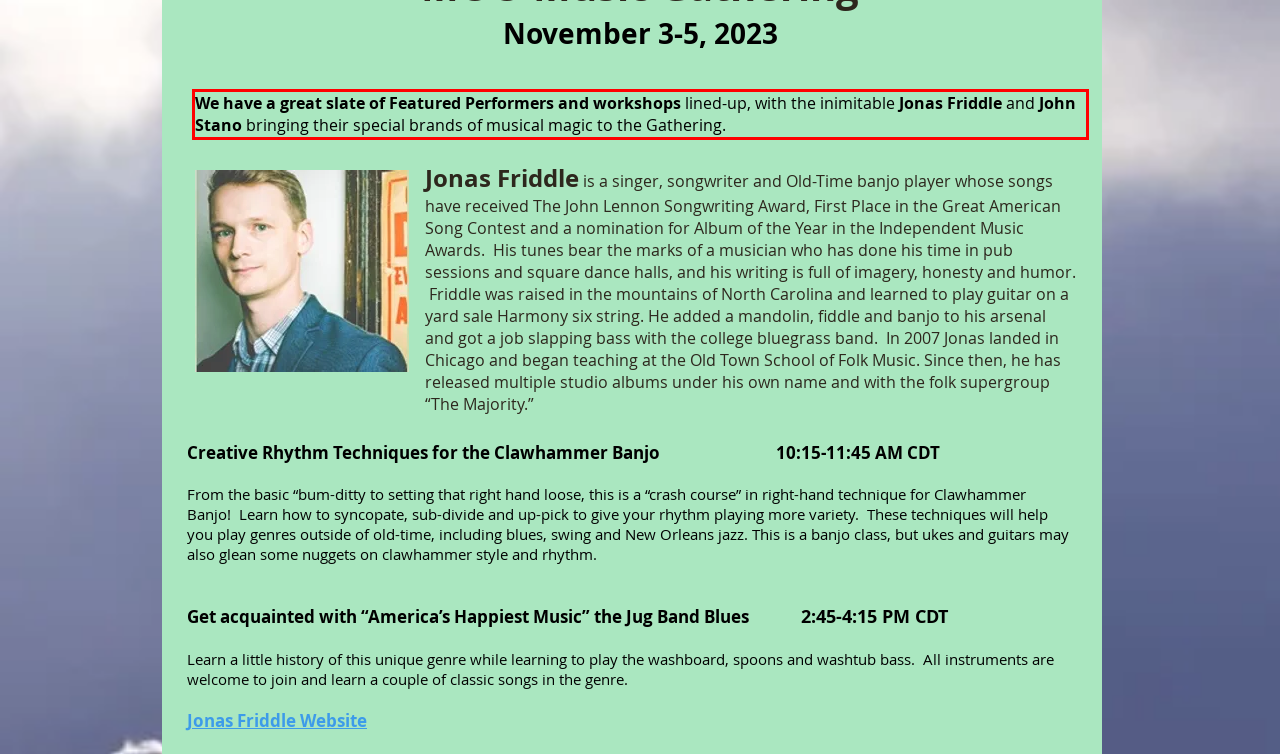Please extract the text content from the UI element enclosed by the red rectangle in the screenshot.

We have a great slate of Featured Performers and workshops lined-up, with the inimitable Jonas Friddle and John Stano bringing their special brands of musical magic to the Gathering.